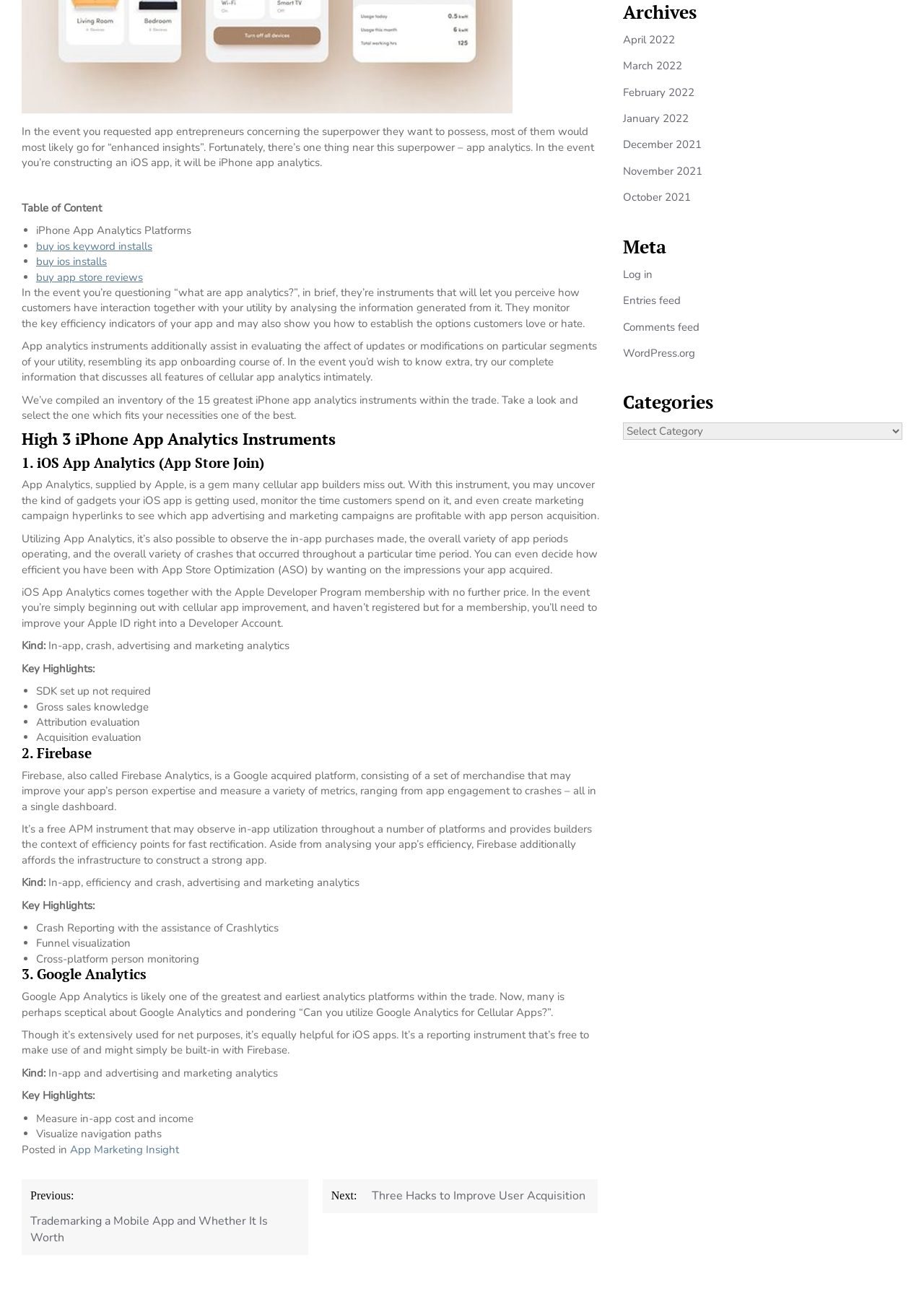Extract the bounding box of the UI element described as: "WordPress.org".

[0.674, 0.267, 0.753, 0.278]